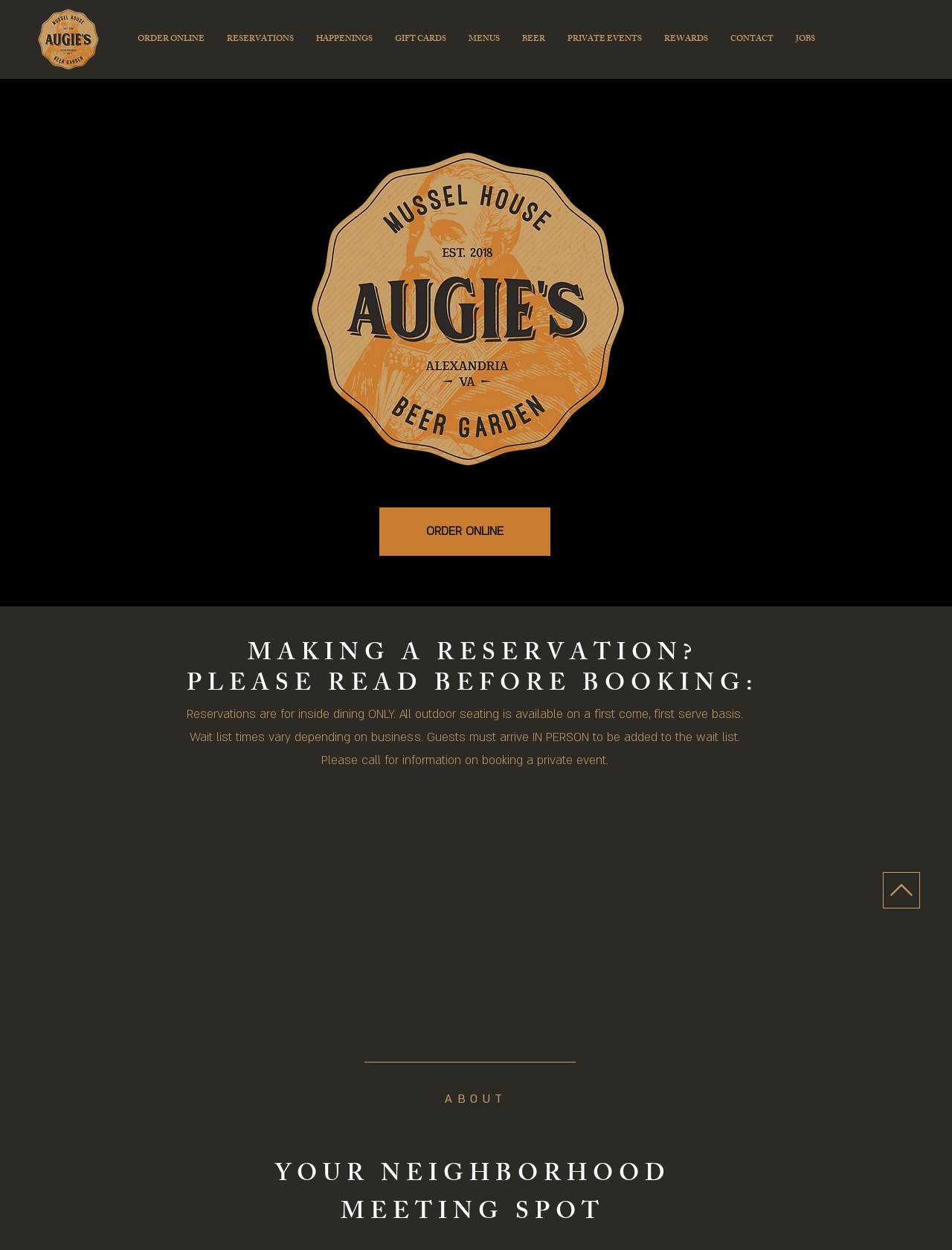Determine the bounding box coordinates for the UI element with the following description: "BEER". The coordinates should be four float numbers between 0 and 1, represented as [left, top, right, bottom].

[0.536, 0.017, 0.584, 0.046]